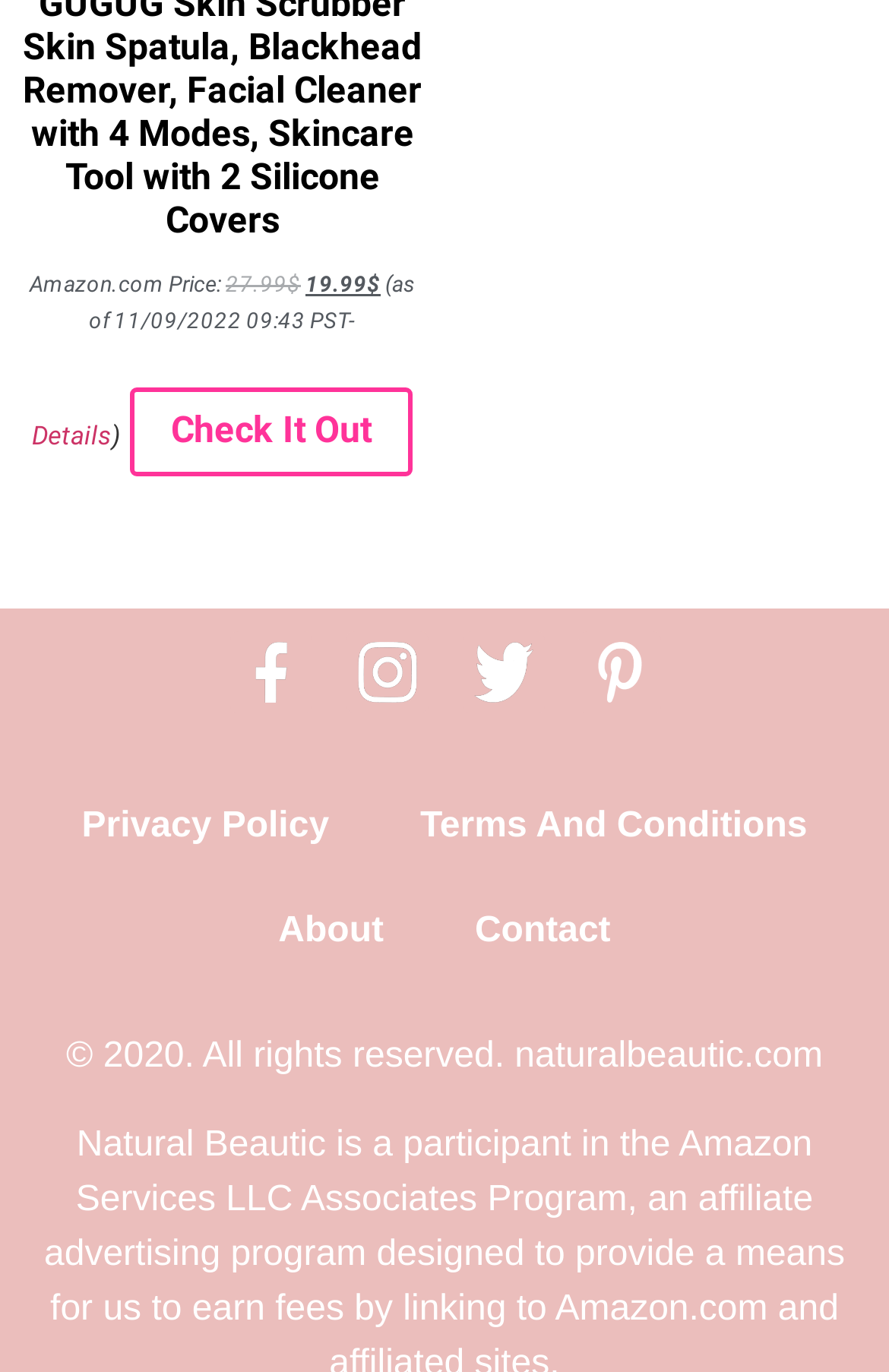How many links are in the footer section?
Identify the answer in the screenshot and reply with a single word or phrase.

4